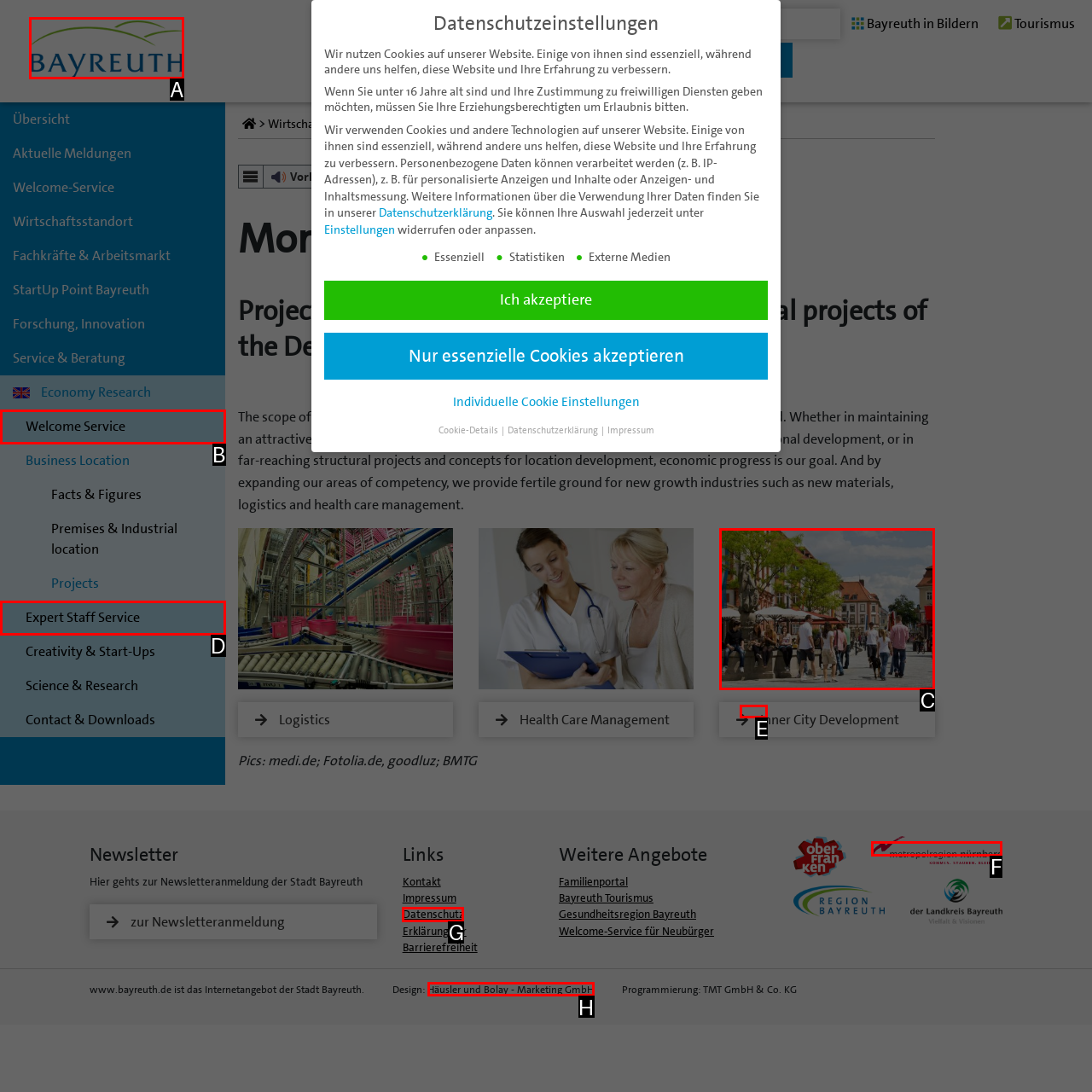Determine the letter of the UI element I should click on to complete the task: Click the logo of Bayreuth from the provided choices in the screenshot.

A